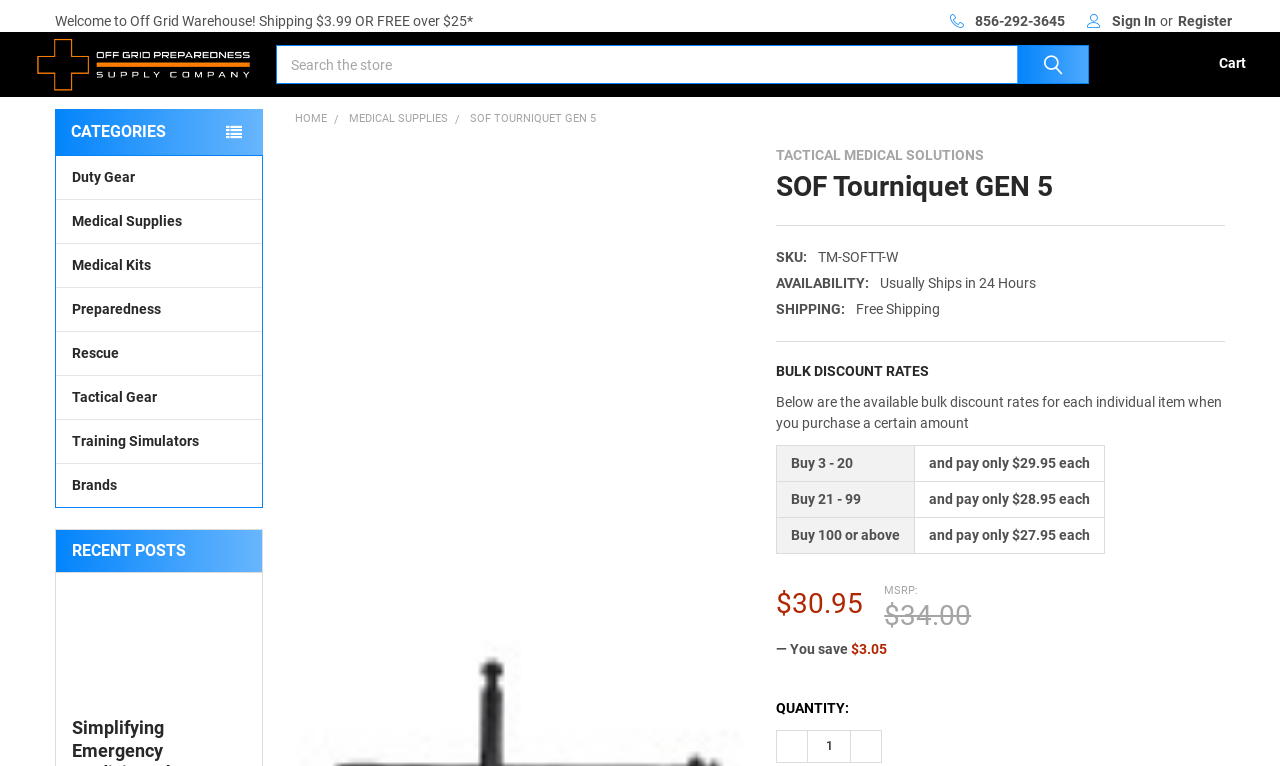Could you identify the text that serves as the heading for this webpage?

SOF Tourniquet GEN 5